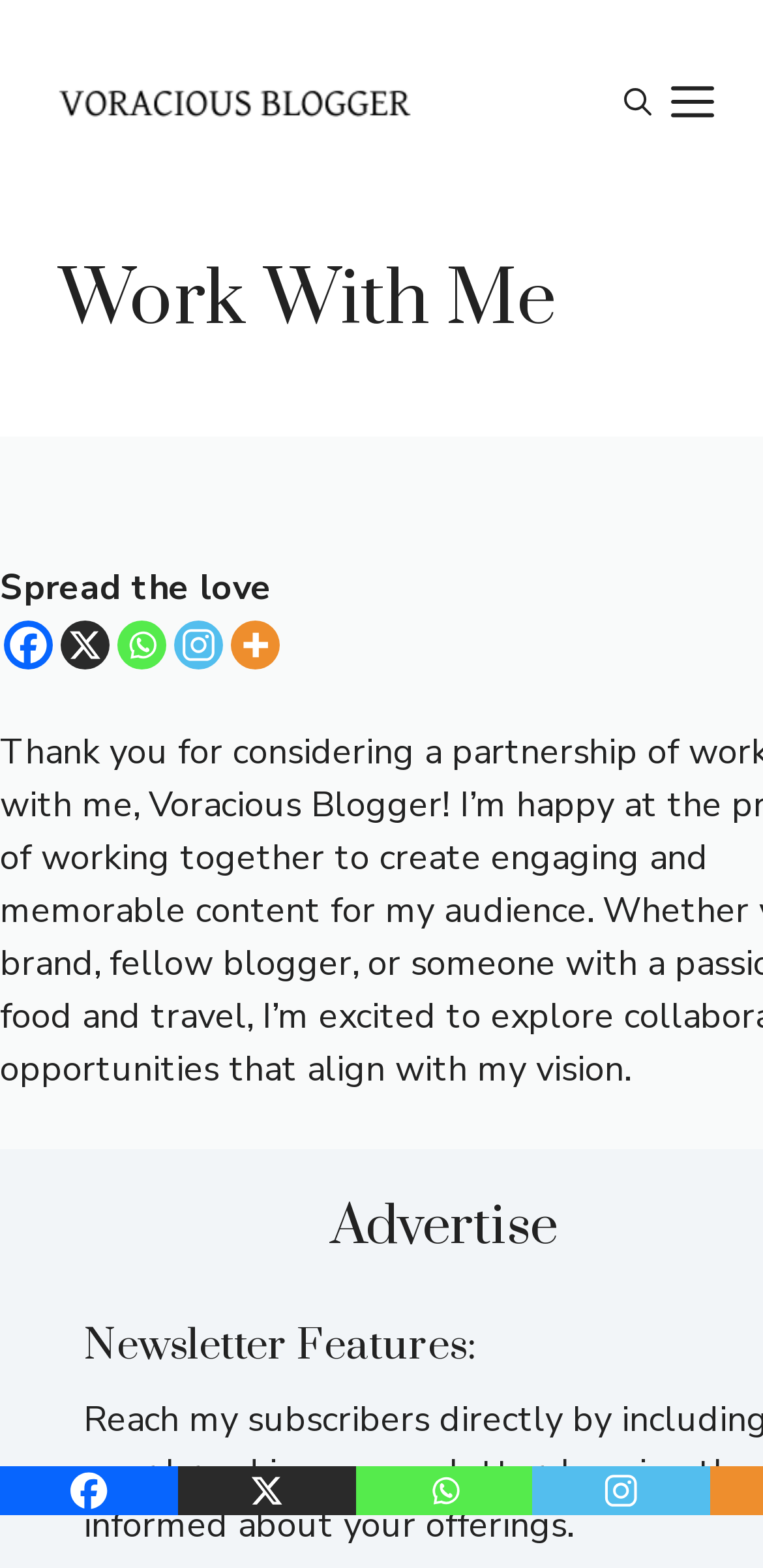Find the bounding box coordinates for the UI element whose description is: "Other Event Tickets". The coordinates should be four float numbers between 0 and 1, in the format [left, top, right, bottom].

None